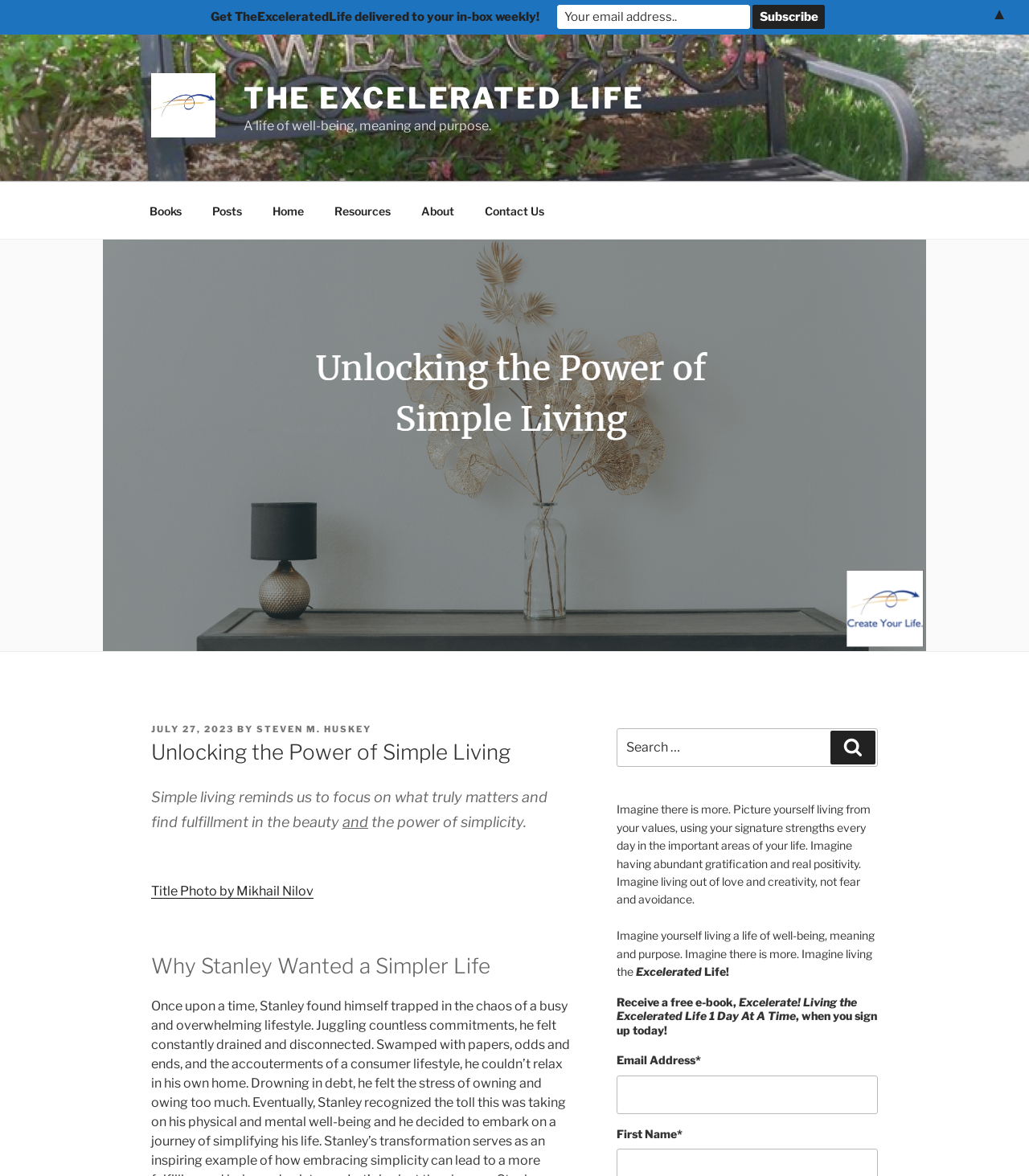Identify the bounding box coordinates for the element that needs to be clicked to fulfill this instruction: "Click on the 'Home' link". Provide the coordinates in the format of four float numbers between 0 and 1: [left, top, right, bottom].

[0.251, 0.162, 0.309, 0.196]